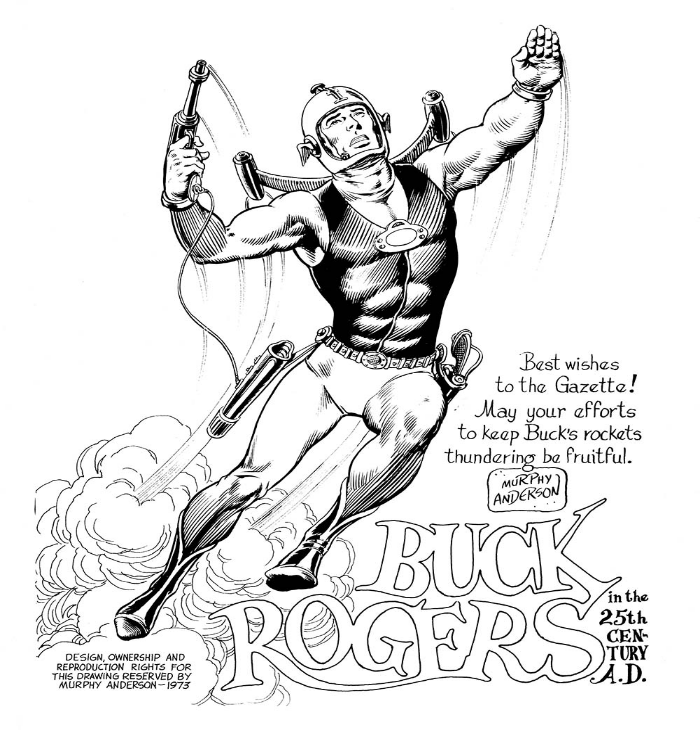Offer a detailed explanation of what is depicted in the image.

The image features a classic comic-style illustration of Buck Rogers, a beloved science fiction character. He is depicted in a dynamic pose, showcasing his muscular physique and characteristic space attire. Buck is equipped with futuristic wrist-mounted devices that suggest he is ready for action, possibly launching himself into space or engaging in an adventure. Behind him, stylized bursts of energy or smoke emphasize his motion and excitement, creating a sense of urgency.

The artwork is accompanied by a playful message: "Best wishes to the Gazette! May your efforts to keep Buck's rockets thundering be fruitful." This text is signed by Murphy Anderson, the artist, indicating his contribution to this iconic representation.

The title "BUCK ROGERS in the 25th CENTURY A.D." is prominently displayed, enhancing the retro-futuristic theme and grounding the character in the imaginative world of space exploration and adventure. Overall, the image captures the spirit of classic comic art, combining action, whimsy, and a sense of boundless possibility.